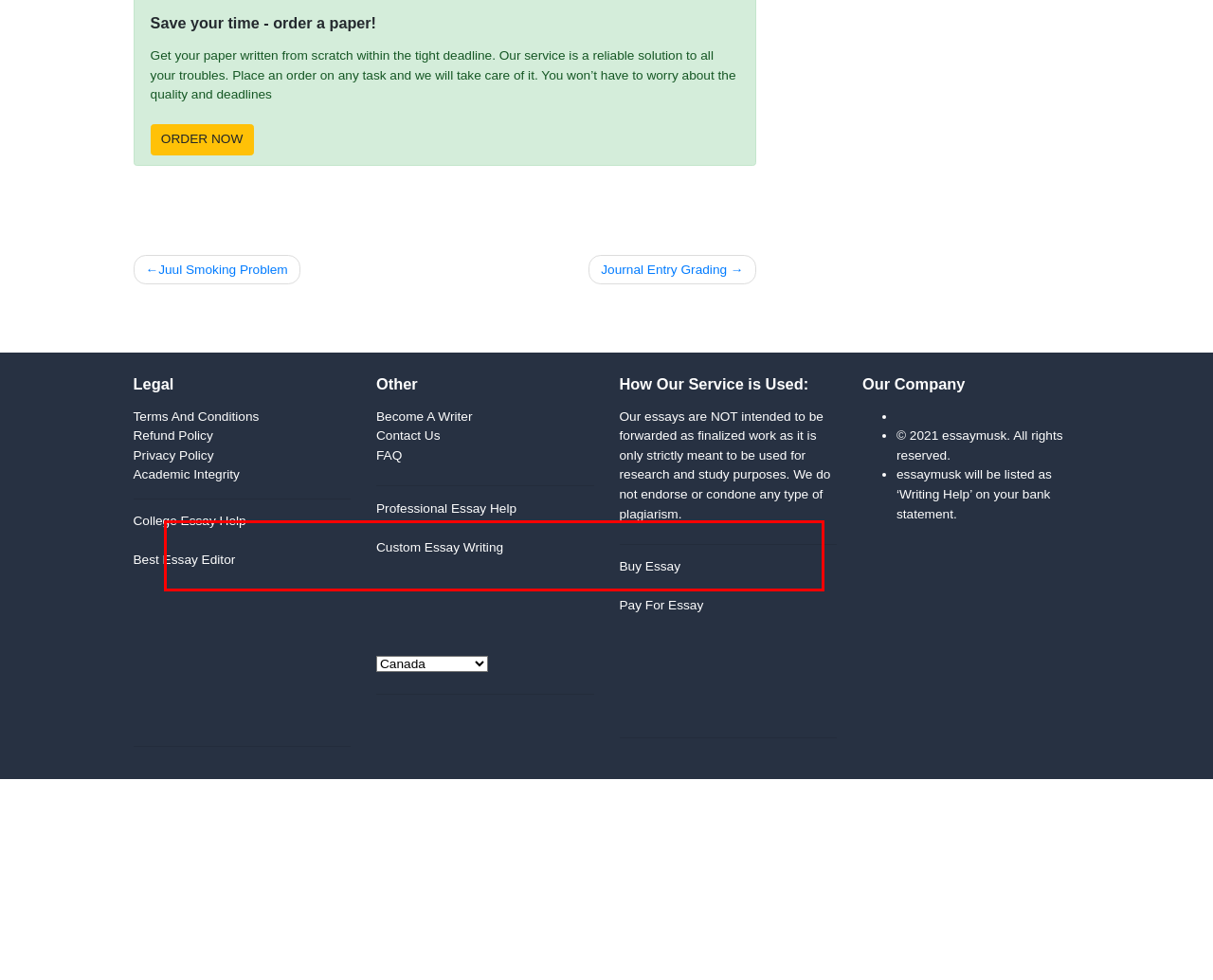Look at the provided screenshot of the webpage and perform OCR on the text within the red bounding box.

Get your paper written from scratch within the tight deadline. Our service is a reliable solution to all your troubles. Place an order on any task and we will take care of it. You won’t have to worry about the quality and deadlines